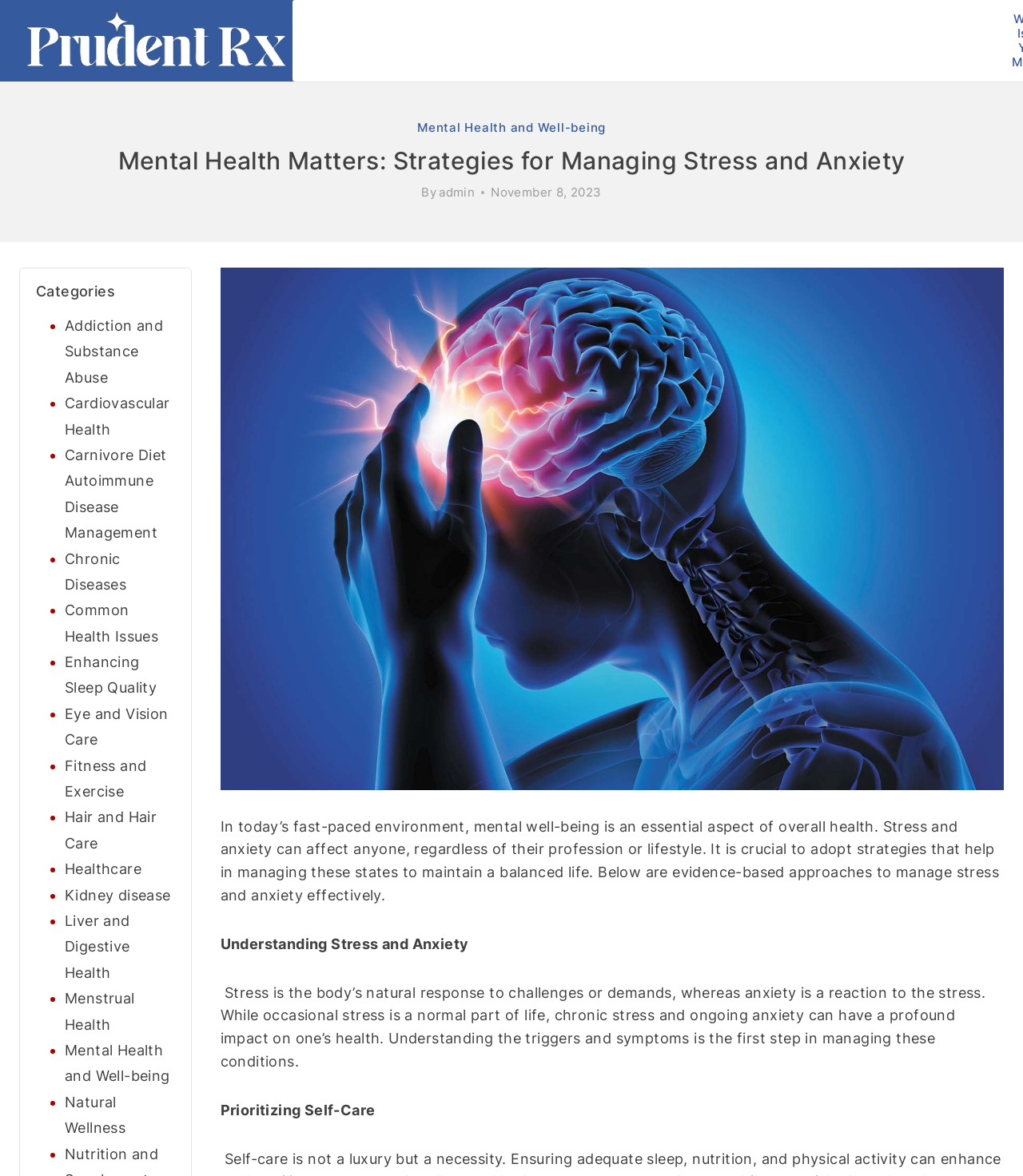Produce an extensive caption that describes everything on the webpage.

This webpage is focused on mental health, stress, and anxiety. At the top, there is a link to an unknown page, followed by a link to "Mental Health and Well-being" and a heading that reads "Mental Health Matters: Strategies for Managing Stress and Anxiety". Below this heading, there is a byline with the author's name, "admin", and a timestamp indicating the article was published on November 8, 2023.

The main content of the webpage is divided into sections. The first section provides an introduction to mental health, explaining that it is an essential aspect of overall health and that stress and anxiety can affect anyone. This section also mentions the importance of adopting strategies to manage these conditions.

The next section is titled "Understanding Stress and Anxiety", which explains the difference between stress and anxiety, their triggers, and symptoms. Following this section is "Prioritizing Self-Care", which likely provides tips and advice on how to prioritize one's mental well-being.

On the left side of the webpage, there is a list of categories, each represented by a bullet point. These categories include "Addiction and Substance Abuse", "Cardiovascular Health", "Carnivore Diet Autoimmune Disease Management", and many others, totaling 19 categories in all. Each category has a corresponding link.

At the bottom right corner of the webpage, there is a button labeled "Scroll to top", which allows users to quickly return to the top of the page.